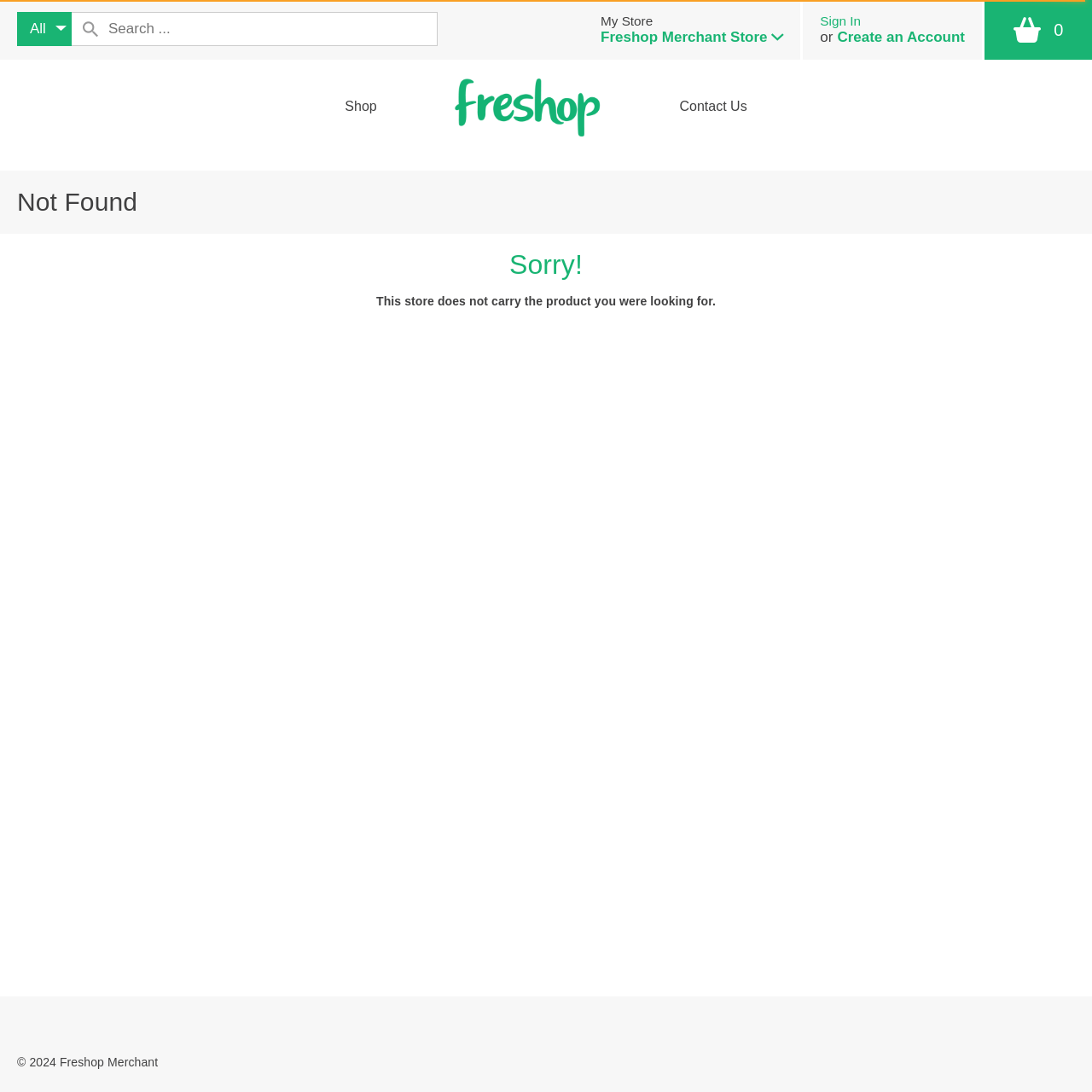Given the element description: "Contact Us", predict the bounding box coordinates of the UI element it refers to, using four float numbers between 0 and 1, i.e., [left, top, right, bottom].

[0.607, 0.055, 0.7, 0.141]